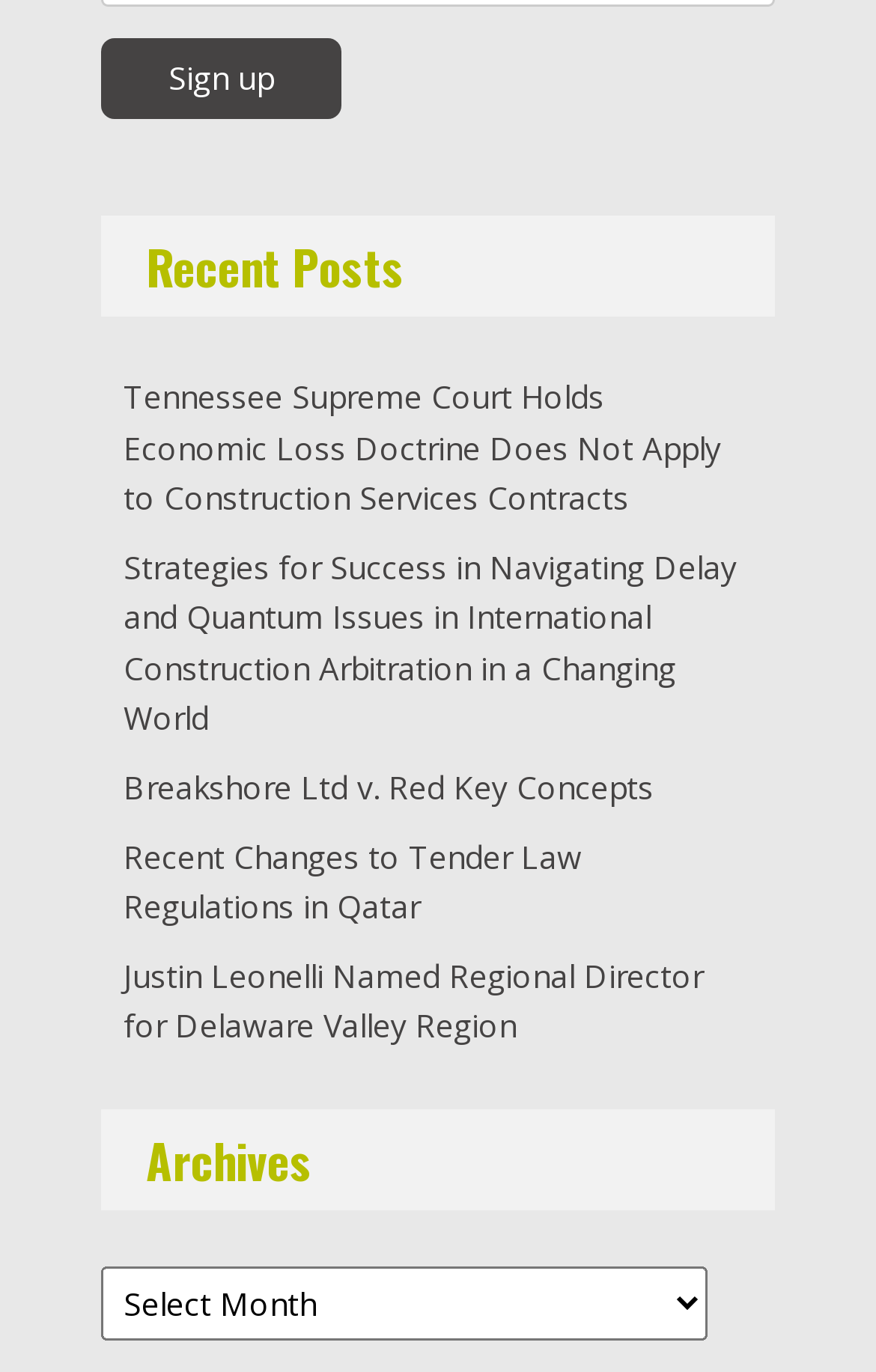Answer briefly with one word or phrase:
What is the purpose of the button at the top?

Sign up